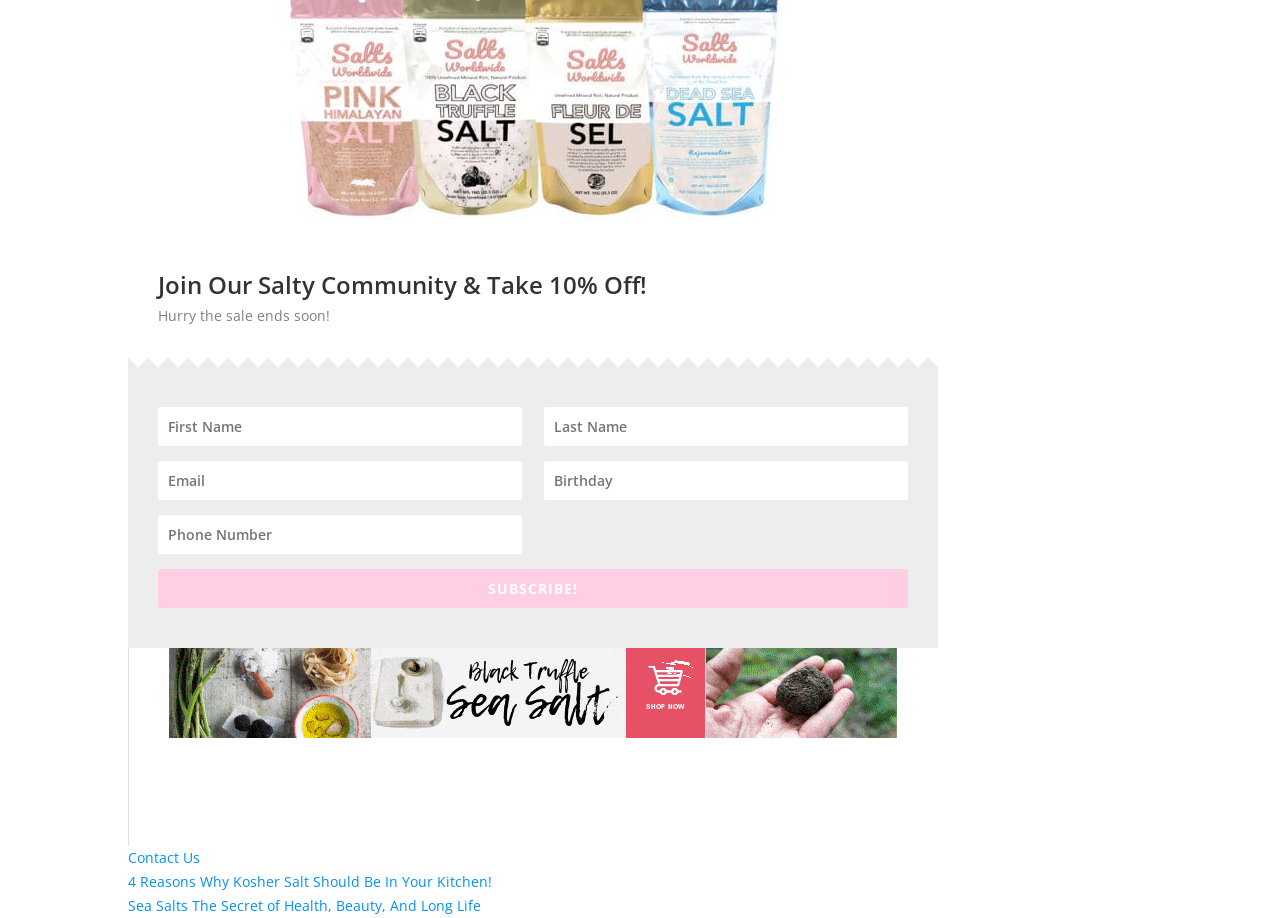From the element description placeholder="First Name", predict the bounding box coordinates of the UI element. The coordinates must be specified in the format (top-left x, top-left y, bottom-right x, bottom-right y) and should be within the 0 to 1 range.

[0.123, 0.444, 0.408, 0.486]